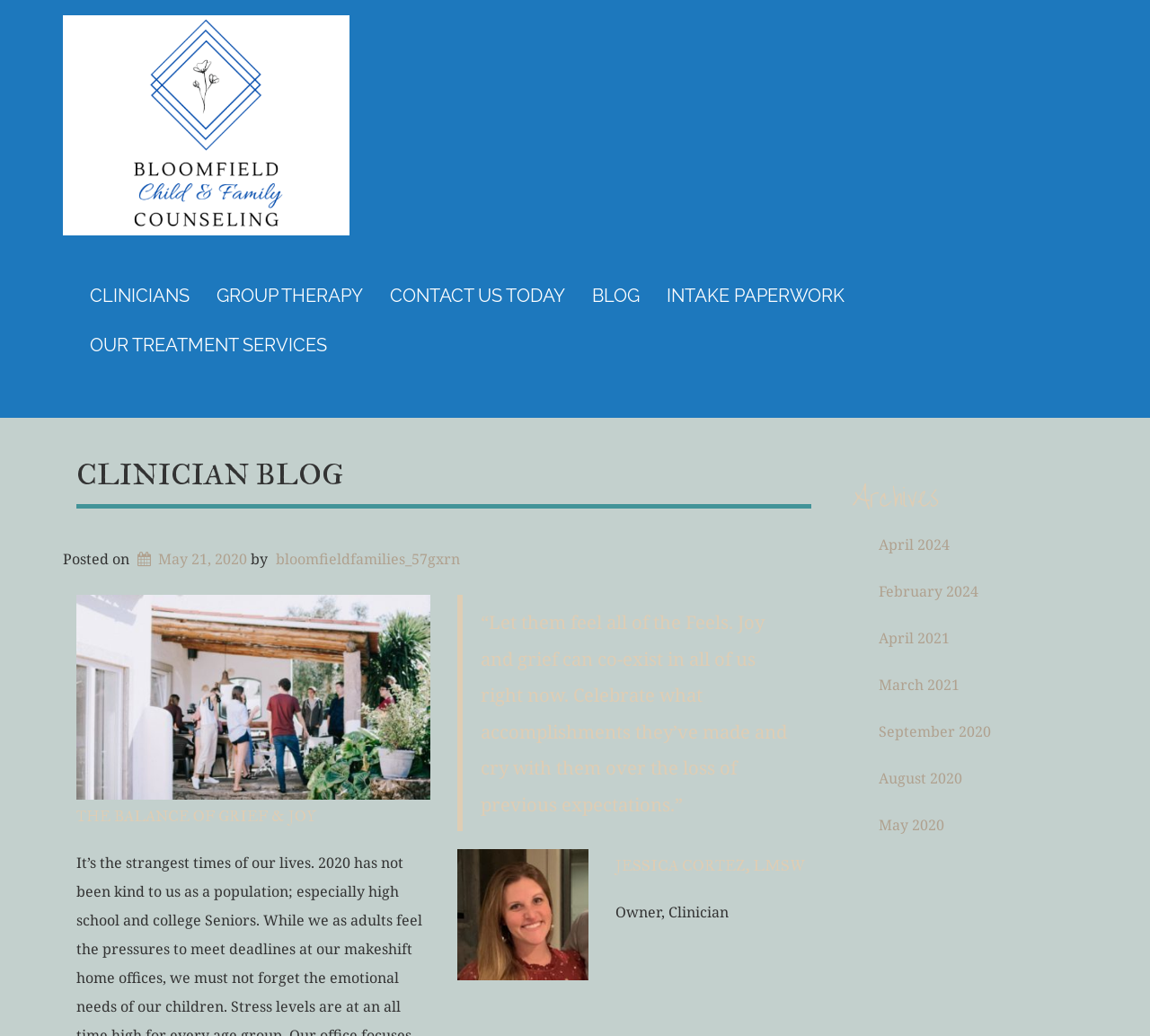Locate the bounding box coordinates of the area that needs to be clicked to fulfill the following instruction: "Click on the CLINICIANS link". The coordinates should be in the format of four float numbers between 0 and 1, namely [left, top, right, bottom].

[0.066, 0.264, 0.177, 0.307]